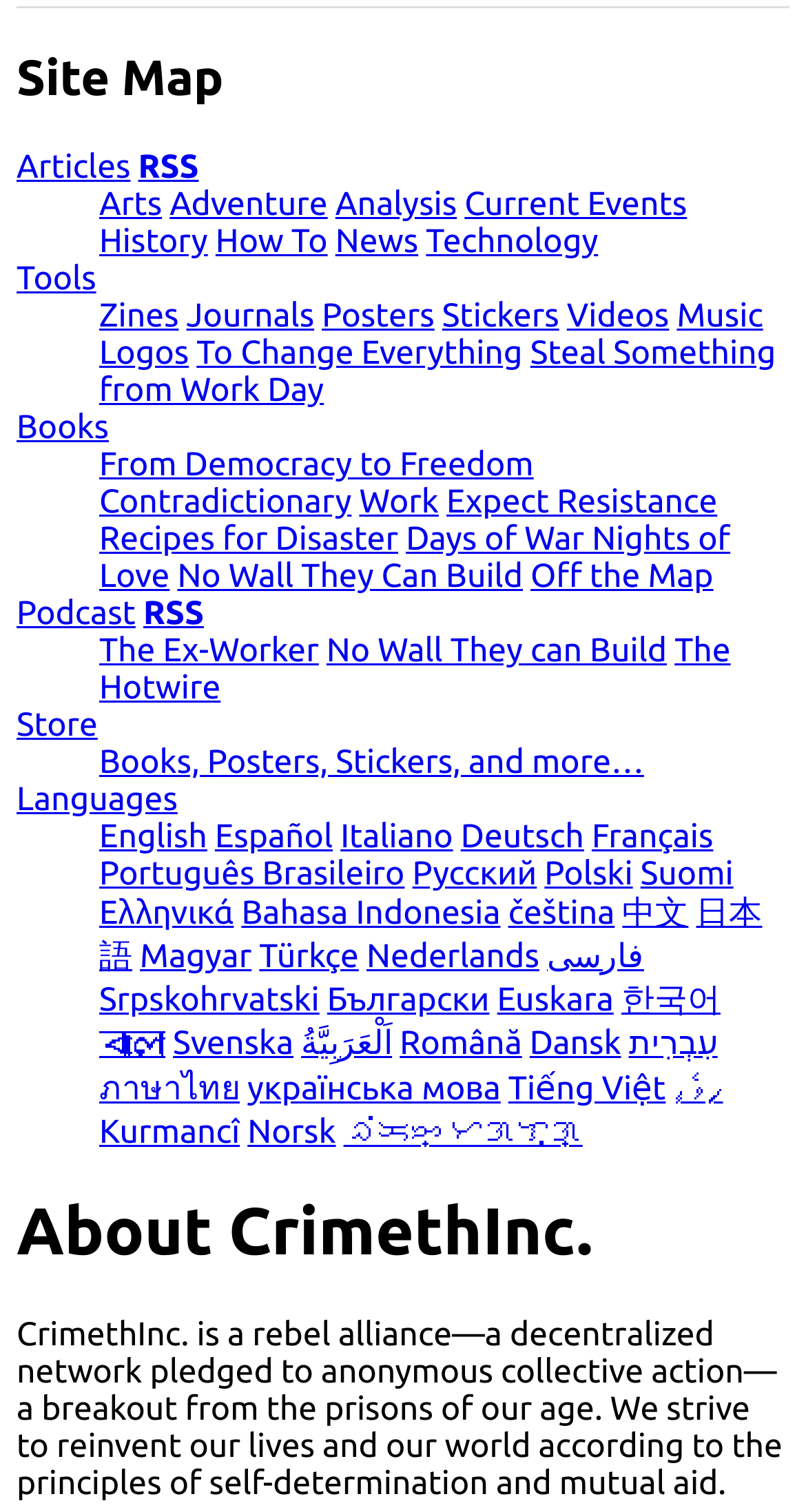Determine the bounding box coordinates of the clickable region to follow the instruction: "View the 'History' page".

[0.123, 0.147, 0.258, 0.172]